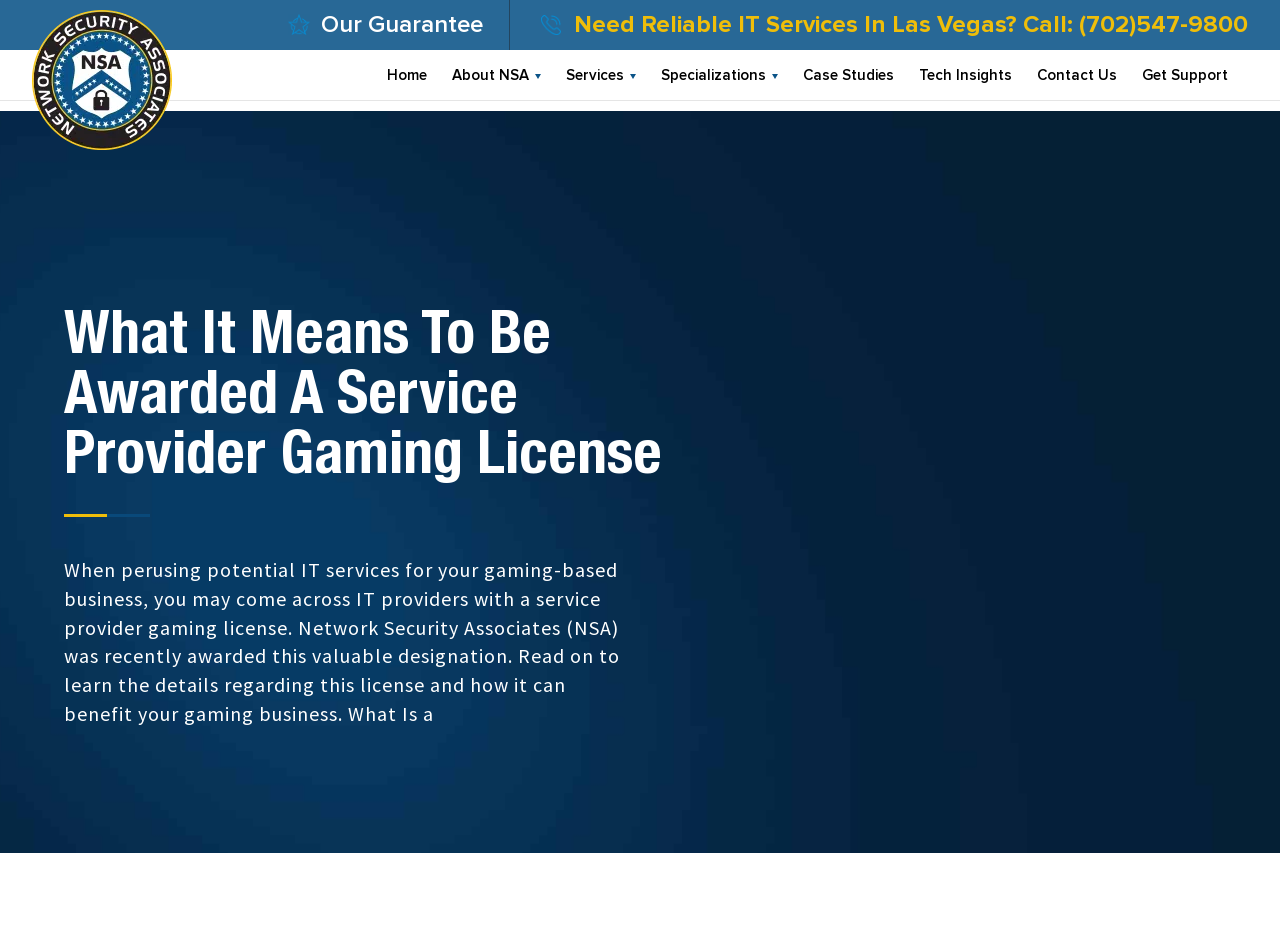Please locate the bounding box coordinates of the element that should be clicked to complete the given instruction: "Learn about 'What It Means To Be Awarded A Service Provider Gaming License'".

[0.05, 0.321, 0.519, 0.513]